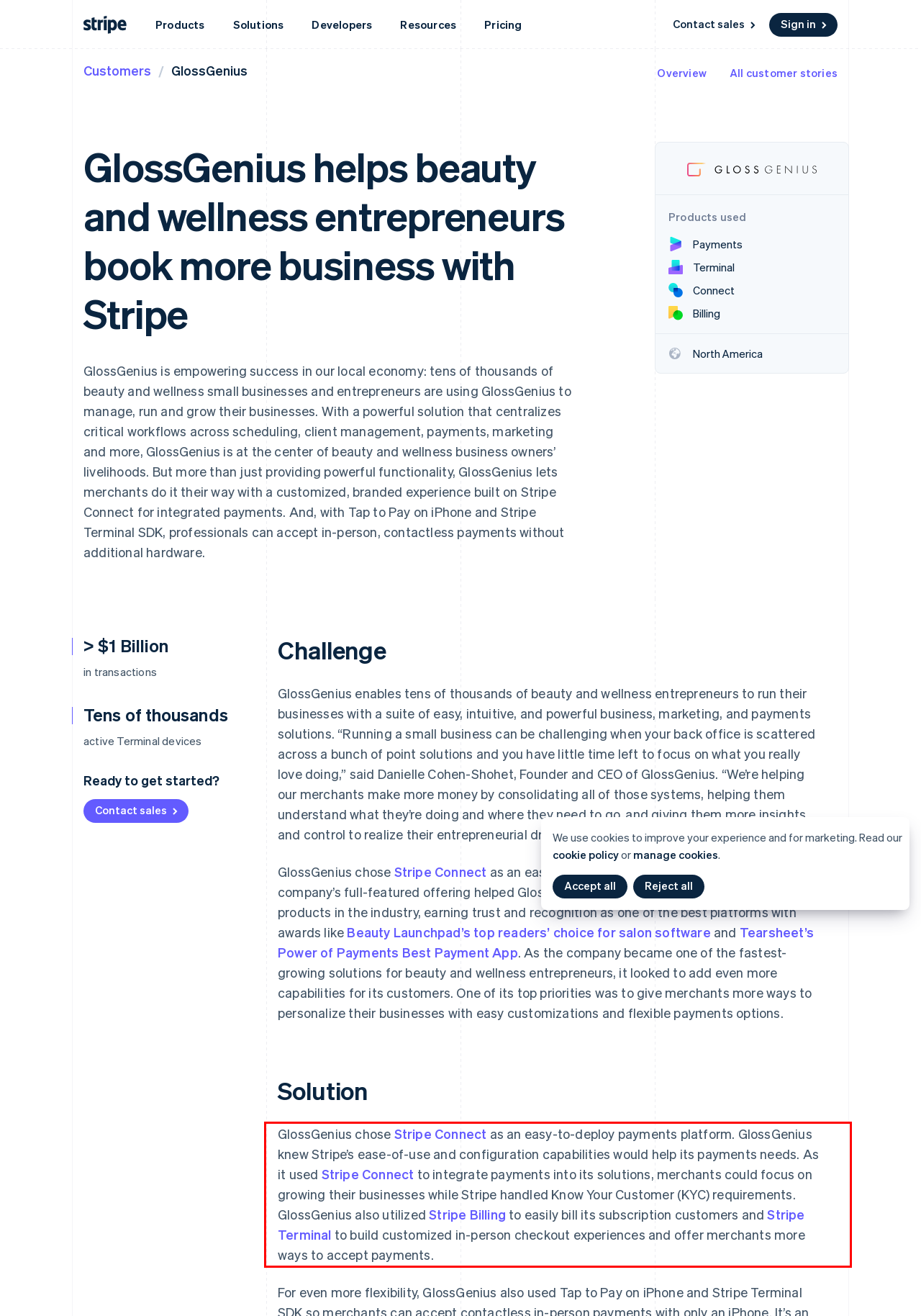Please identify and extract the text from the UI element that is surrounded by a red bounding box in the provided webpage screenshot.

GlossGenius chose Stripe Connect as an easy-to-deploy payments platform. GlossGenius knew Stripe’s ease-of-use and configuration capabilities would help its payments needs. As it used Stripe Connect to integrate payments into its solutions, merchants could focus on growing their businesses while Stripe handled Know Your Customer (KYC) requirements. GlossGenius also utilized Stripe Billing to easily bill its subscription customers and Stripe Terminal to build customized in-person checkout experiences and offer merchants more ways to accept payments.